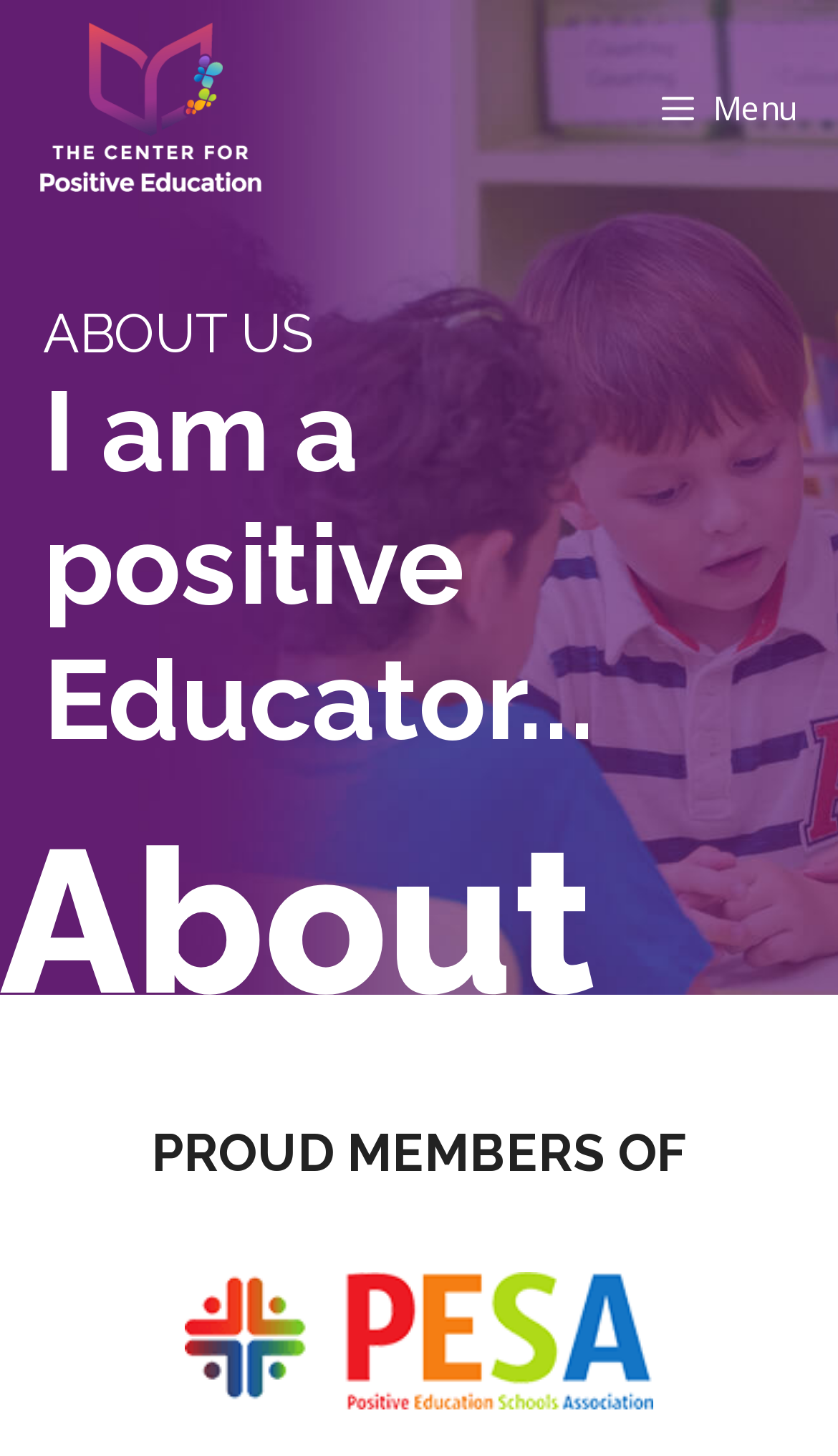Determine the bounding box for the HTML element described here: "title="The Center for Positive Education"". The coordinates should be given as [left, top, right, bottom] with each number being a float between 0 and 1.

[0.026, 0.0, 0.359, 0.148]